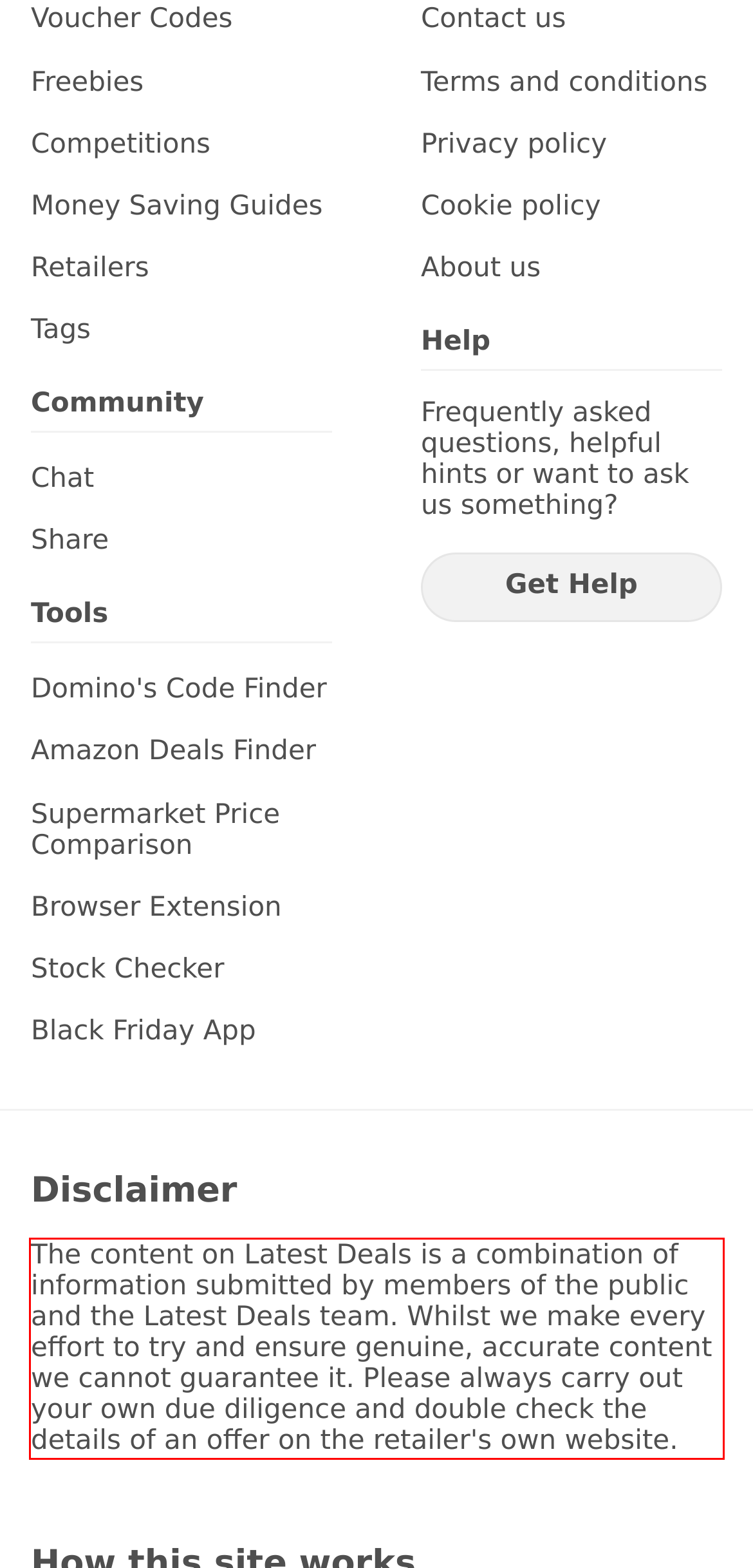Please use OCR to extract the text content from the red bounding box in the provided webpage screenshot.

The content on Latest Deals is a combination of information submitted by members of the public and the Latest Deals team. Whilst we make every effort to try and ensure genuine, accurate content we cannot guarantee it. Please always carry out your own due diligence and double check the details of an offer on the retailer's own website.